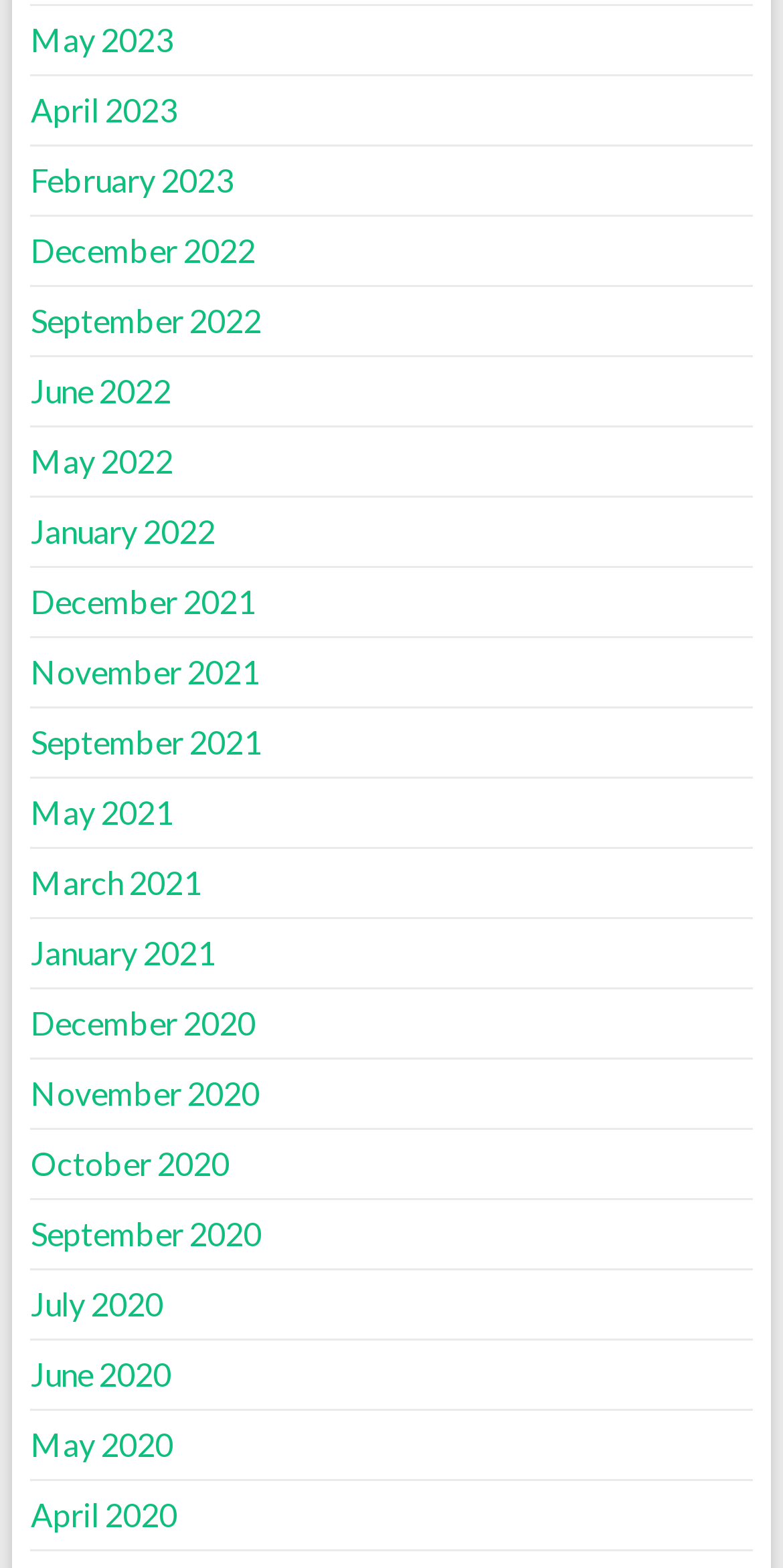Find and specify the bounding box coordinates that correspond to the clickable region for the instruction: "view September 2021".

[0.039, 0.461, 0.334, 0.485]